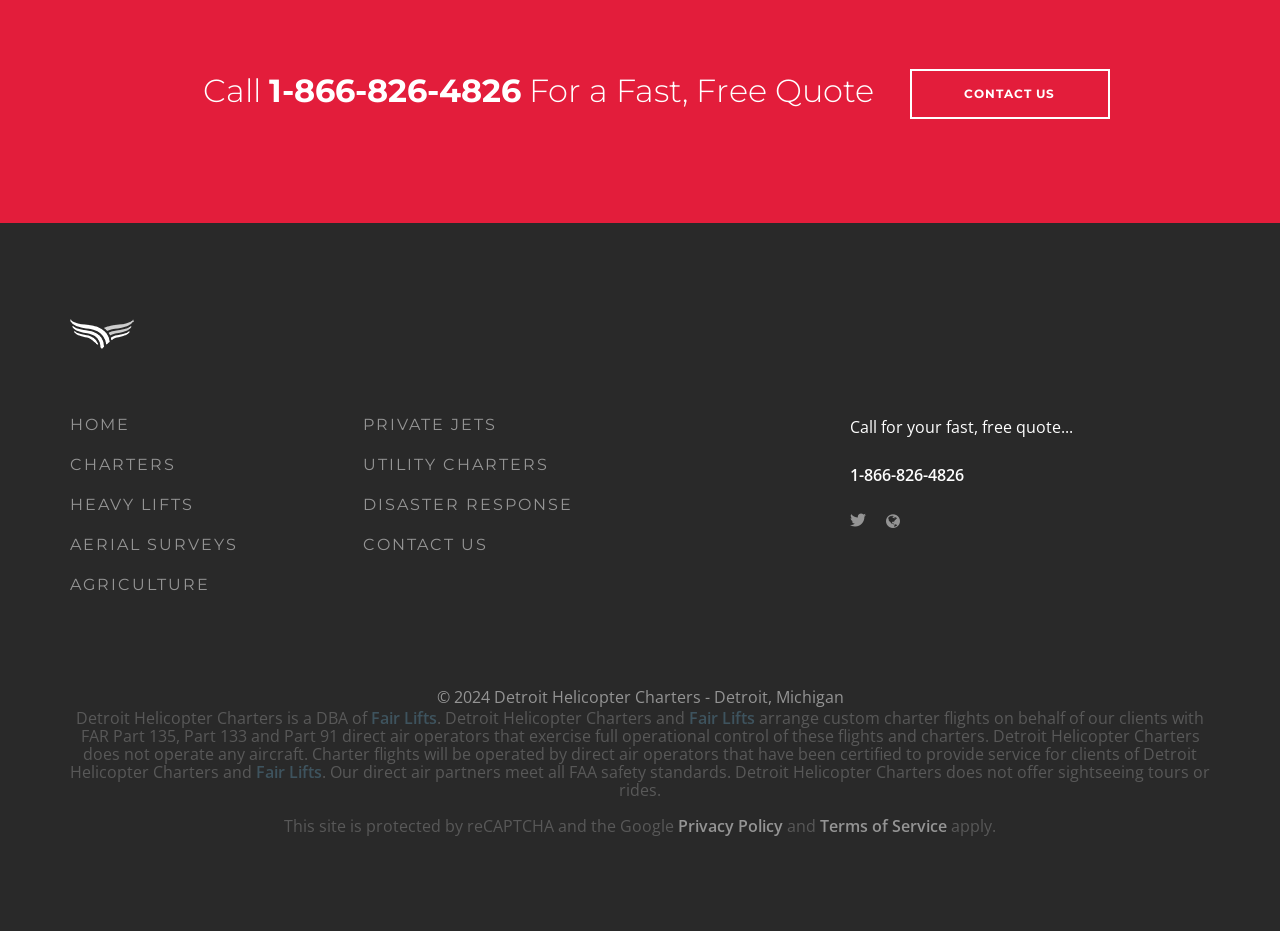Please find the bounding box coordinates of the section that needs to be clicked to achieve this instruction: "Click the 'Fair Lifts' link".

[0.29, 0.759, 0.341, 0.783]